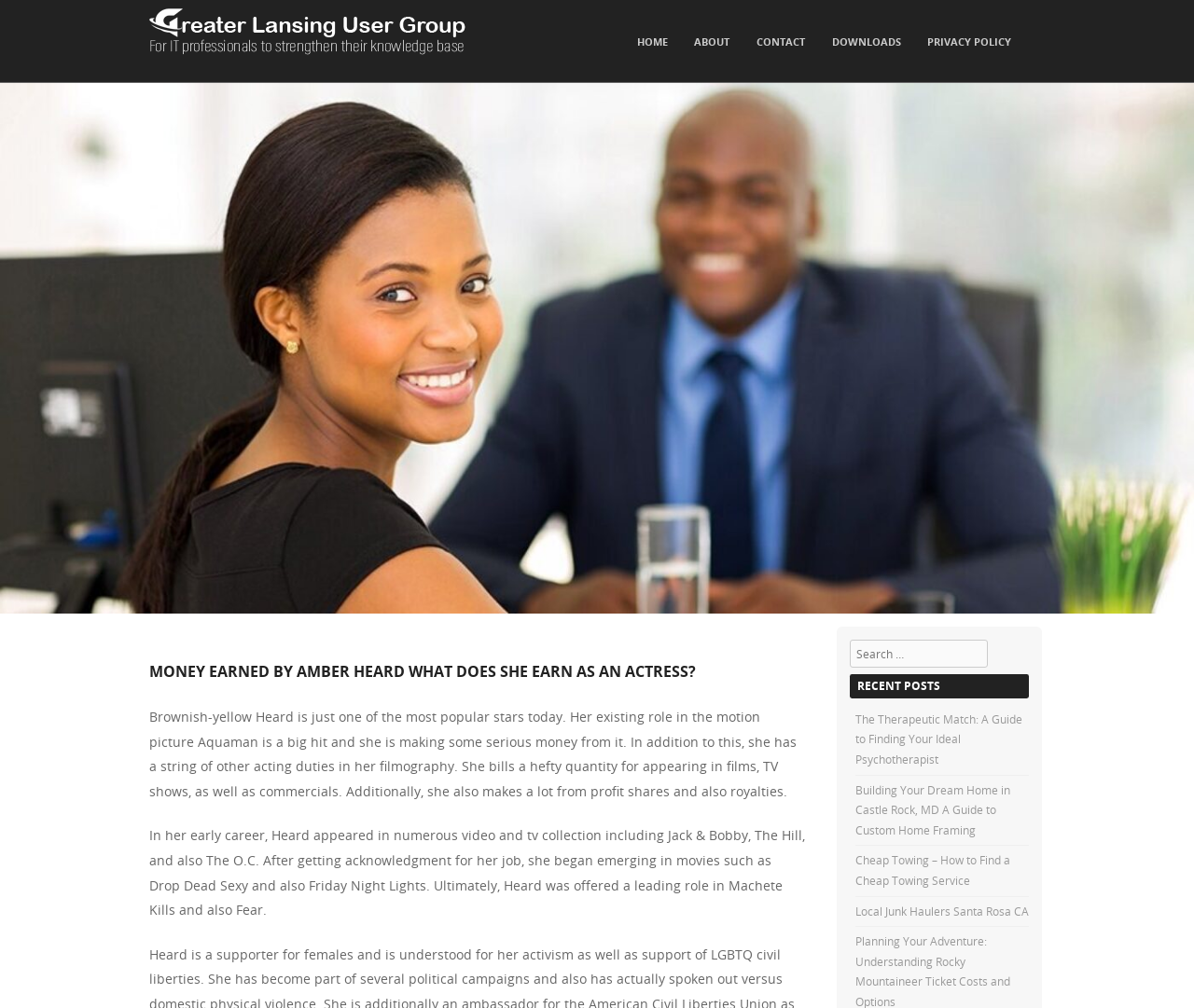Determine the bounding box coordinates of the clickable element necessary to fulfill the instruction: "Click the 'Request A Quote' button". Provide the coordinates as four float numbers within the 0 to 1 range, i.e., [left, top, right, bottom].

None